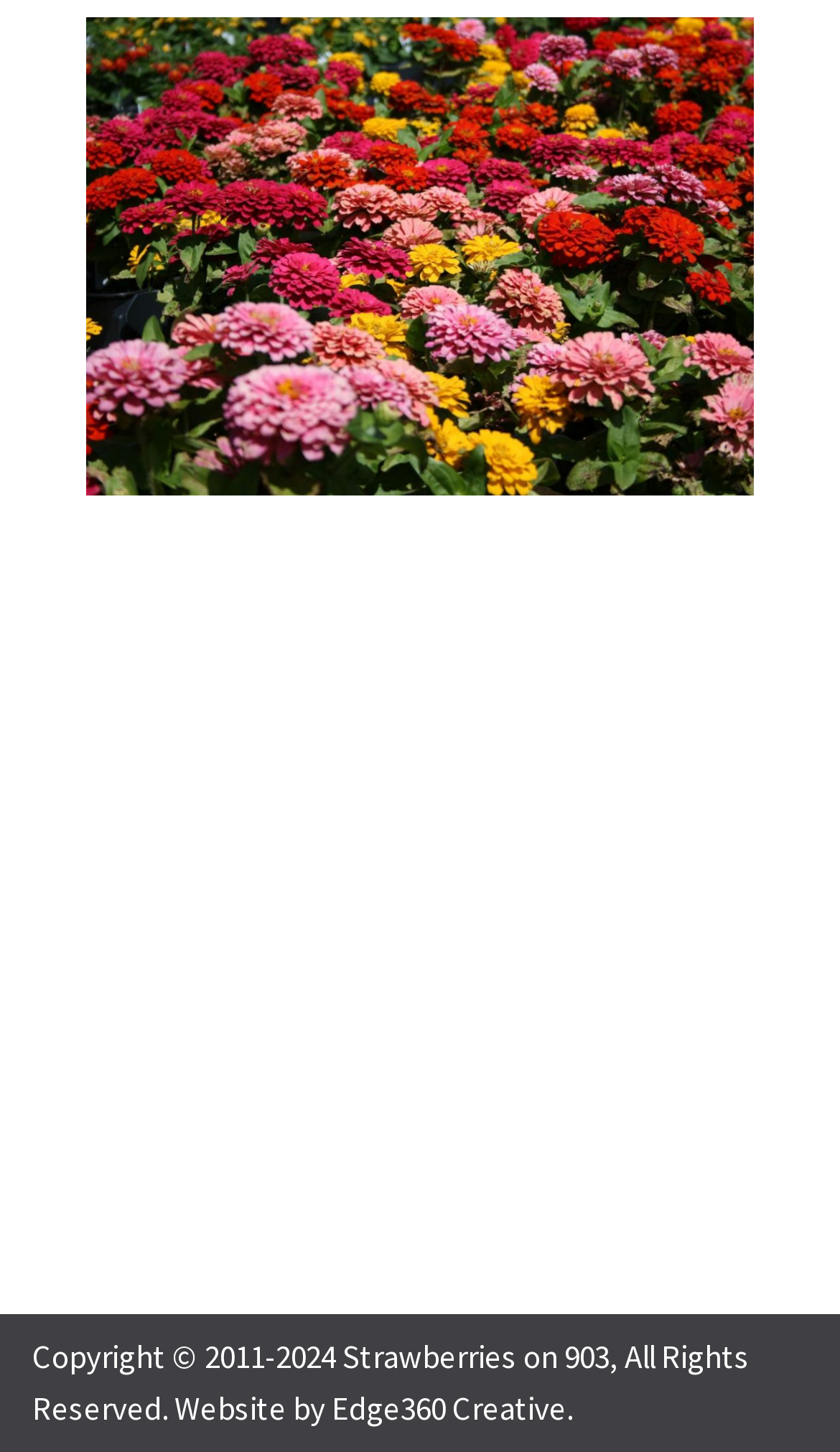Extract the bounding box coordinates of the UI element described: "Edge360 Creative". Provide the coordinates in the format [left, top, right, bottom] with values ranging from 0 to 1.

[0.395, 0.955, 0.674, 0.983]